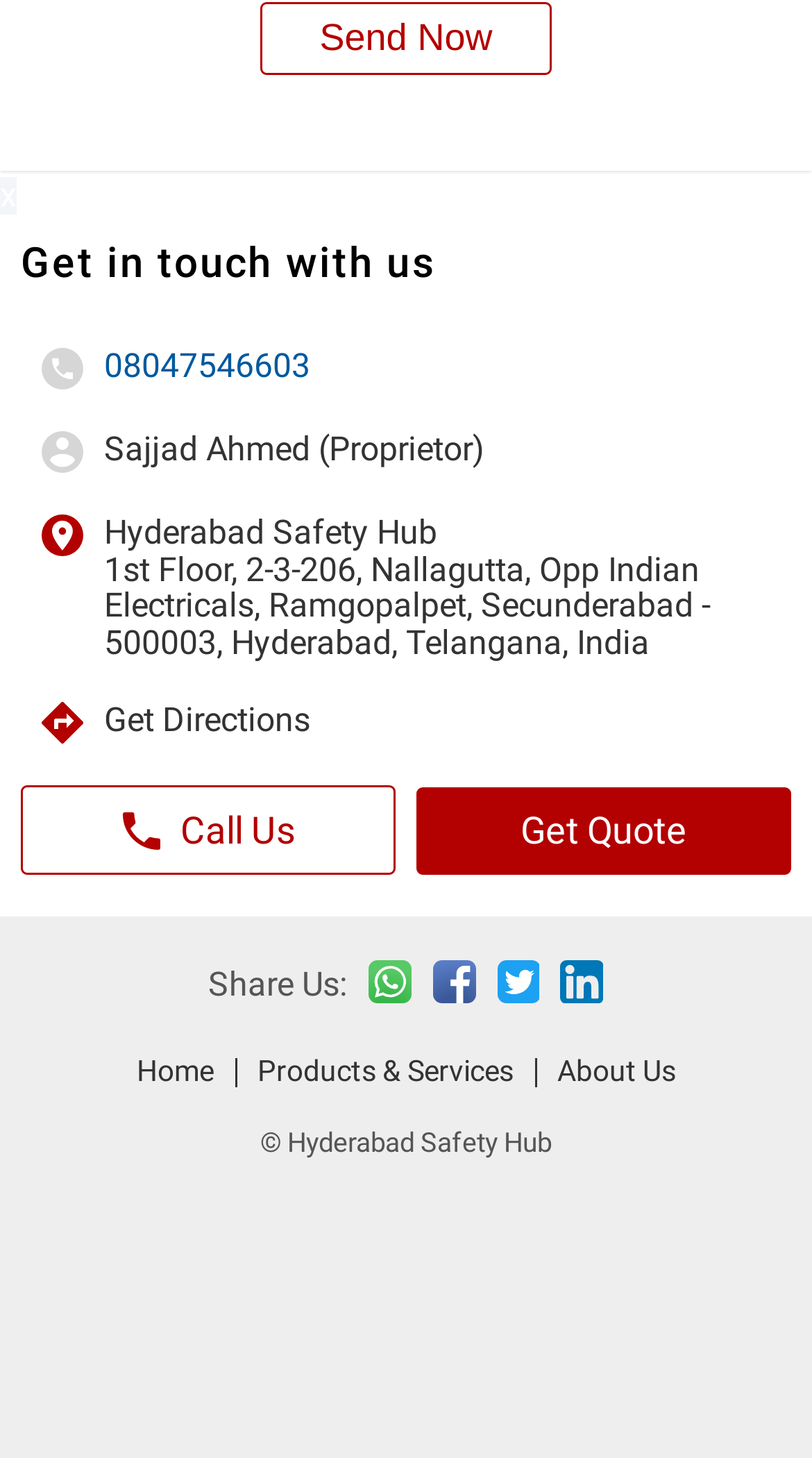Identify the bounding box coordinates of the section to be clicked to complete the task described by the following instruction: "Click the 'Get Quote' link". The coordinates should be four float numbers between 0 and 1, formatted as [left, top, right, bottom].

[0.513, 0.54, 0.974, 0.599]